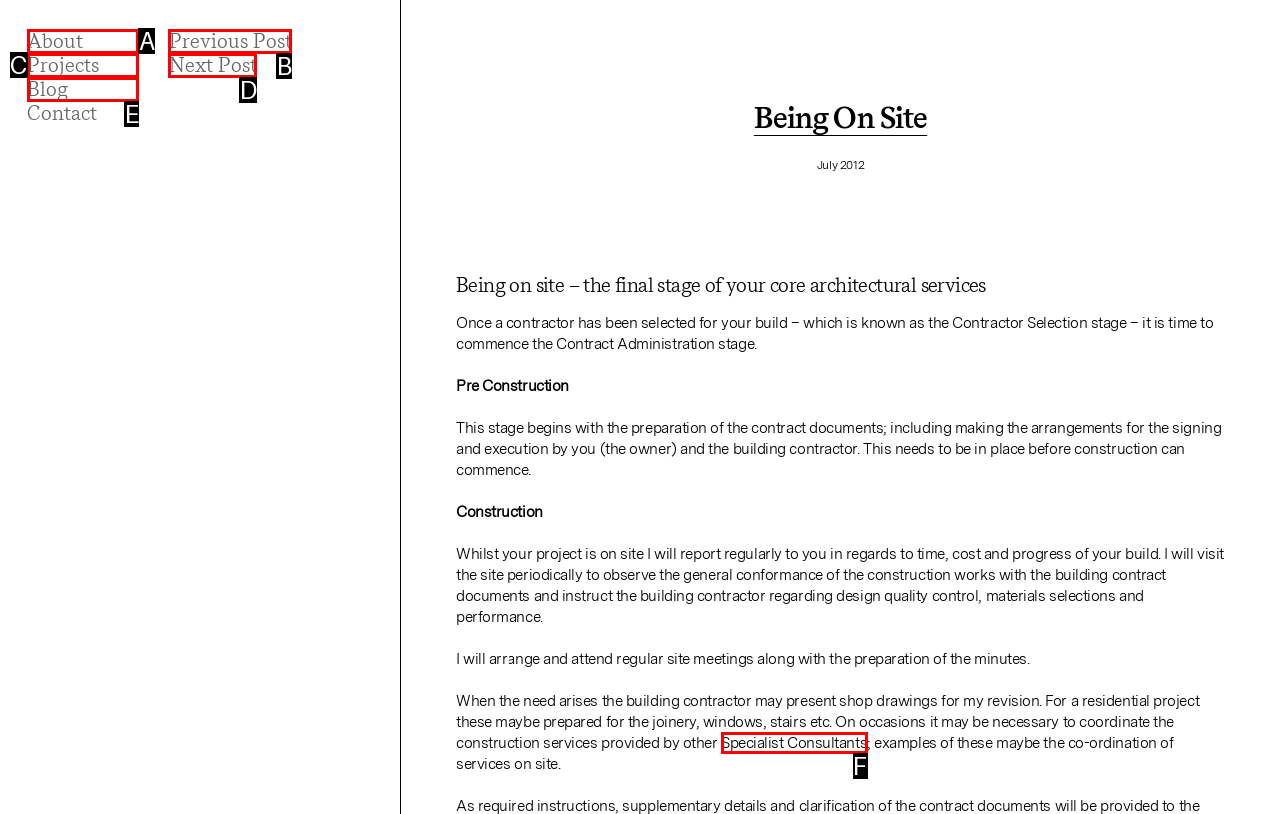Please provide the letter of the UI element that best fits the following description: Specialist Consultants
Respond with the letter from the given choices only.

F